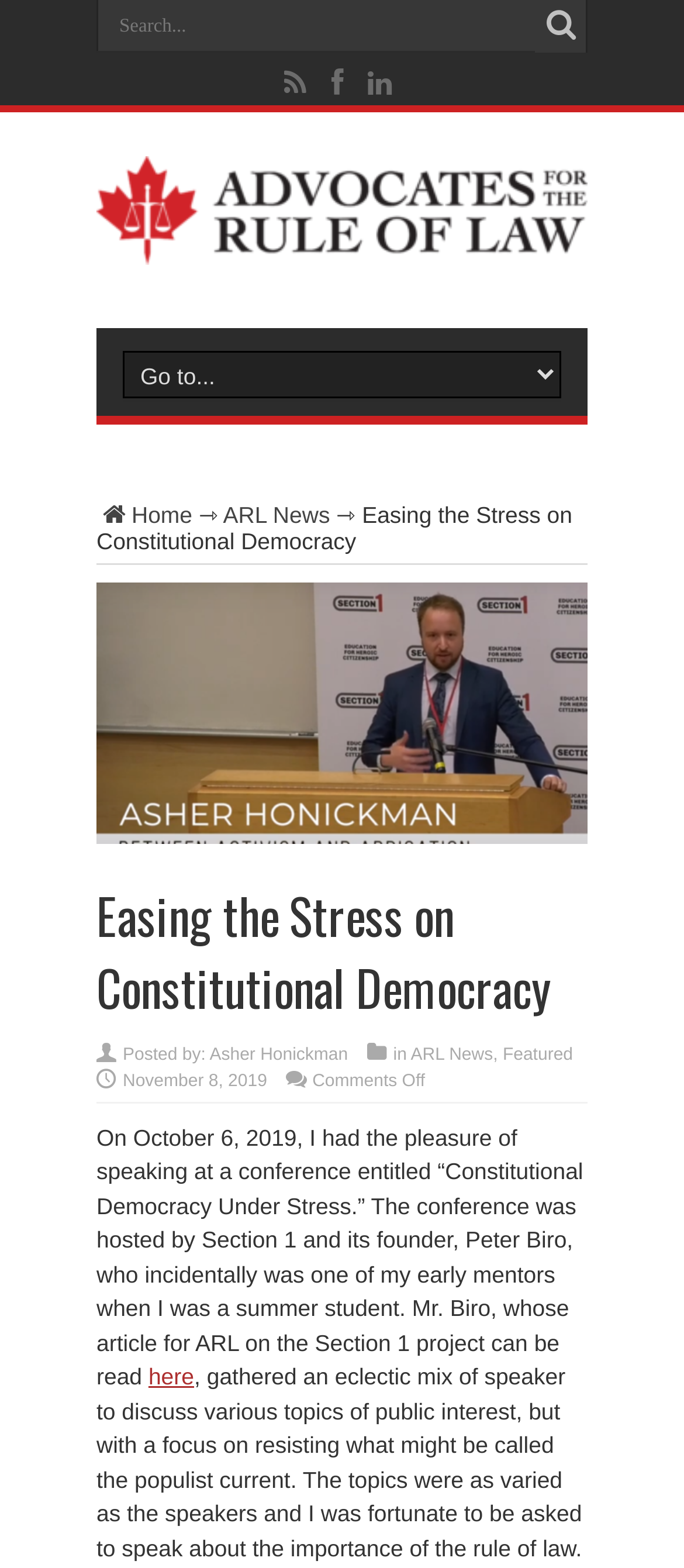Locate the primary headline on the webpage and provide its text.

Easing the Stress on Constitutional Democracy